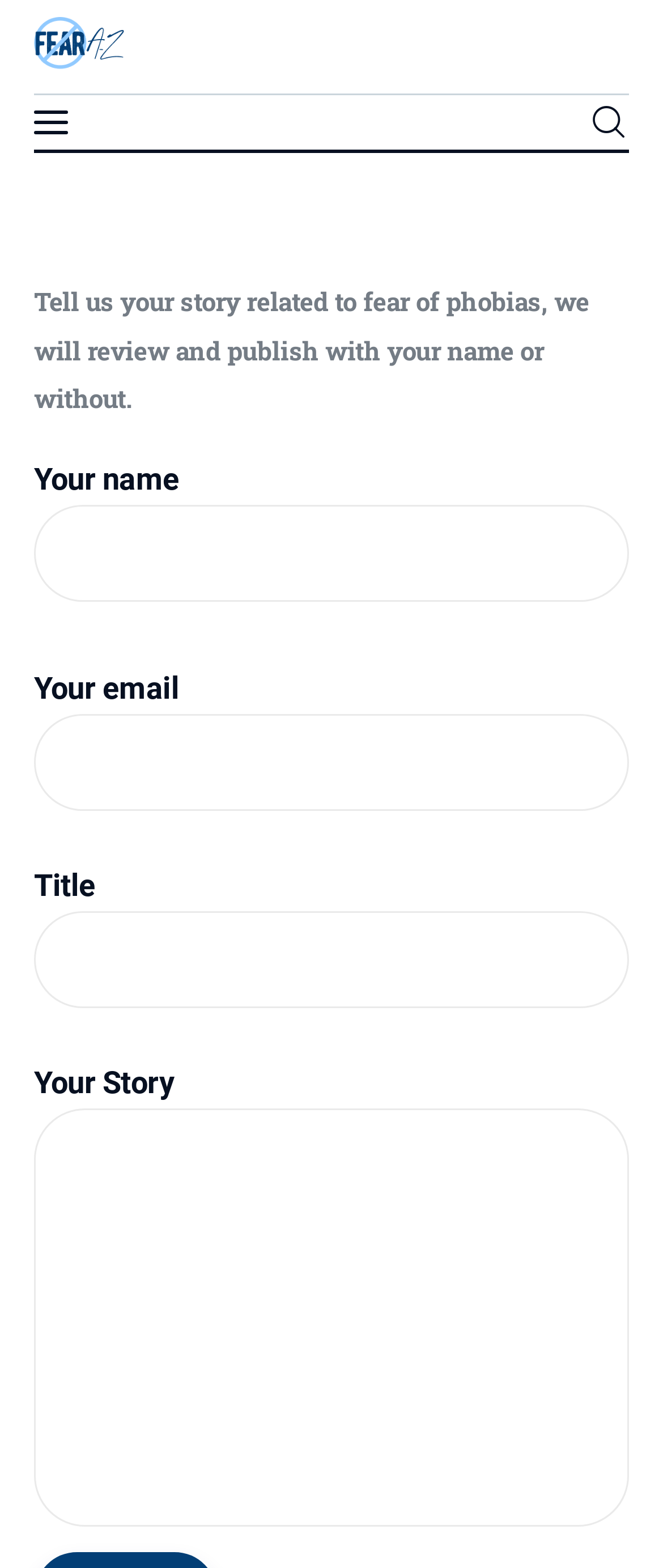Is user authentication required to submit a story?
Please provide a comprehensive answer based on the details in the screenshot.

I did not find any evidence of user authentication or login functionality on the webpage. The submission form only requires users to input their name, email, title, and story, without any authentication or login requirements.